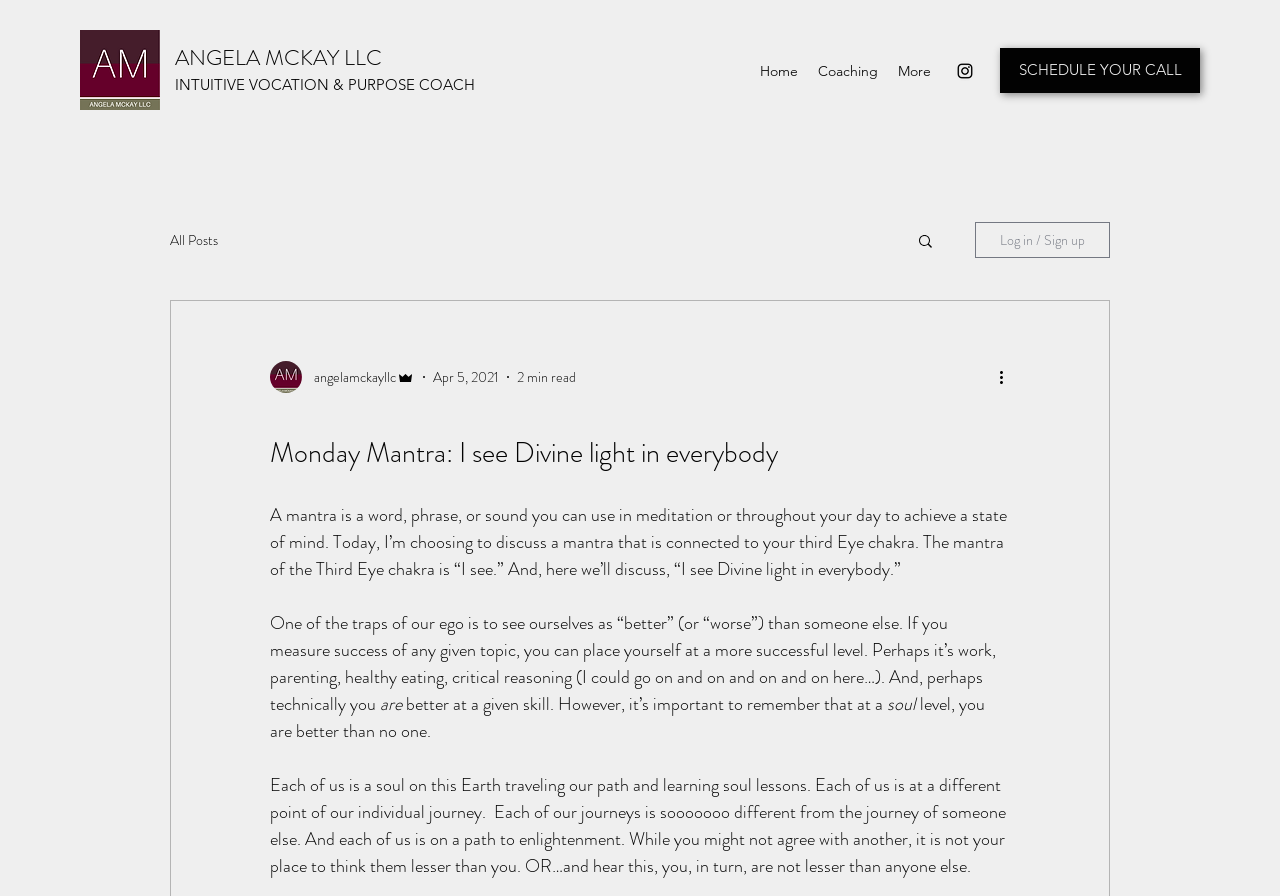Identify the bounding box coordinates for the region of the element that should be clicked to carry out the instruction: "Log in or sign up". The bounding box coordinates should be four float numbers between 0 and 1, i.e., [left, top, right, bottom].

[0.762, 0.248, 0.867, 0.288]